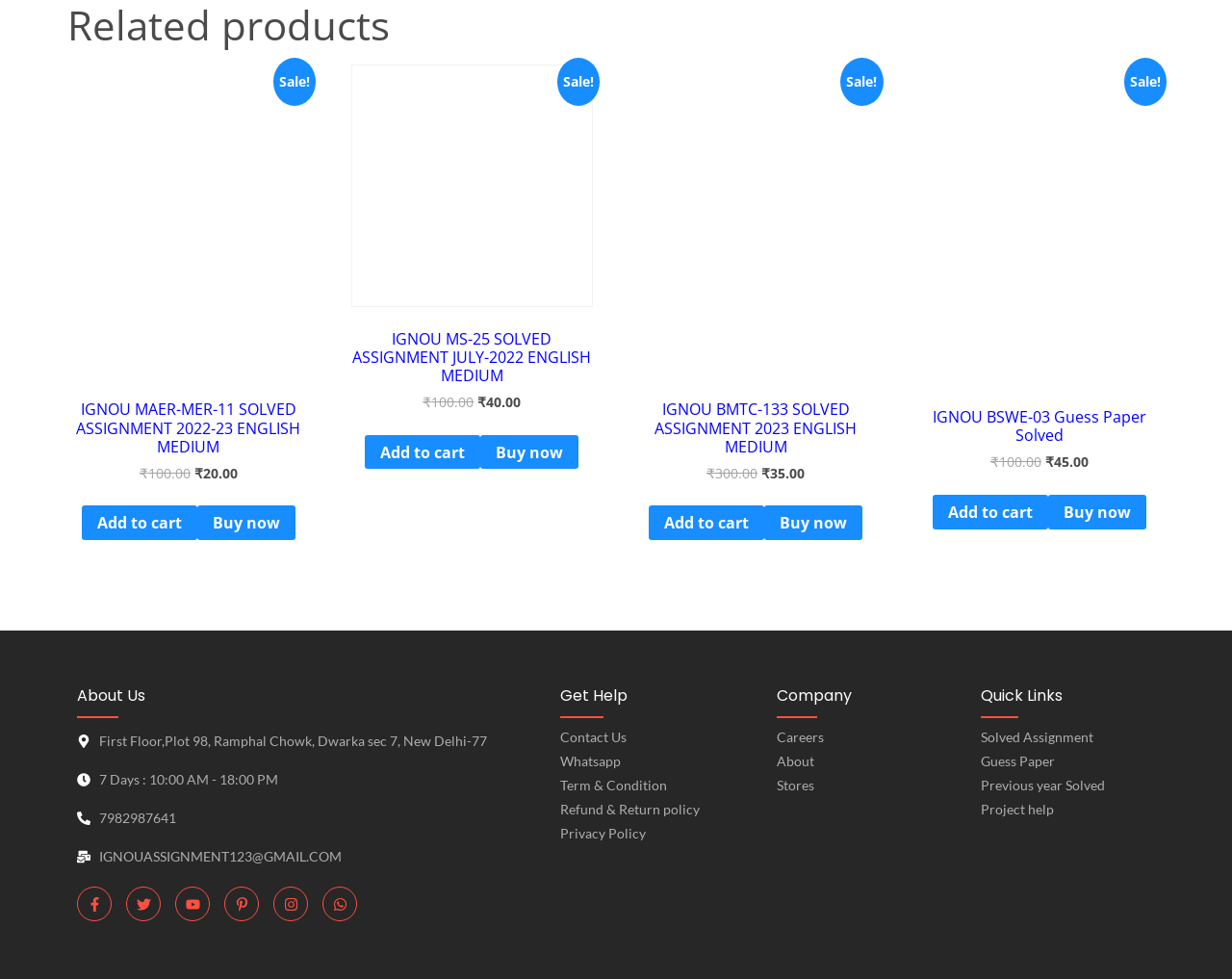Please give a one-word or short phrase response to the following question: 
How many social media links are there at the bottom of the webpage?

7